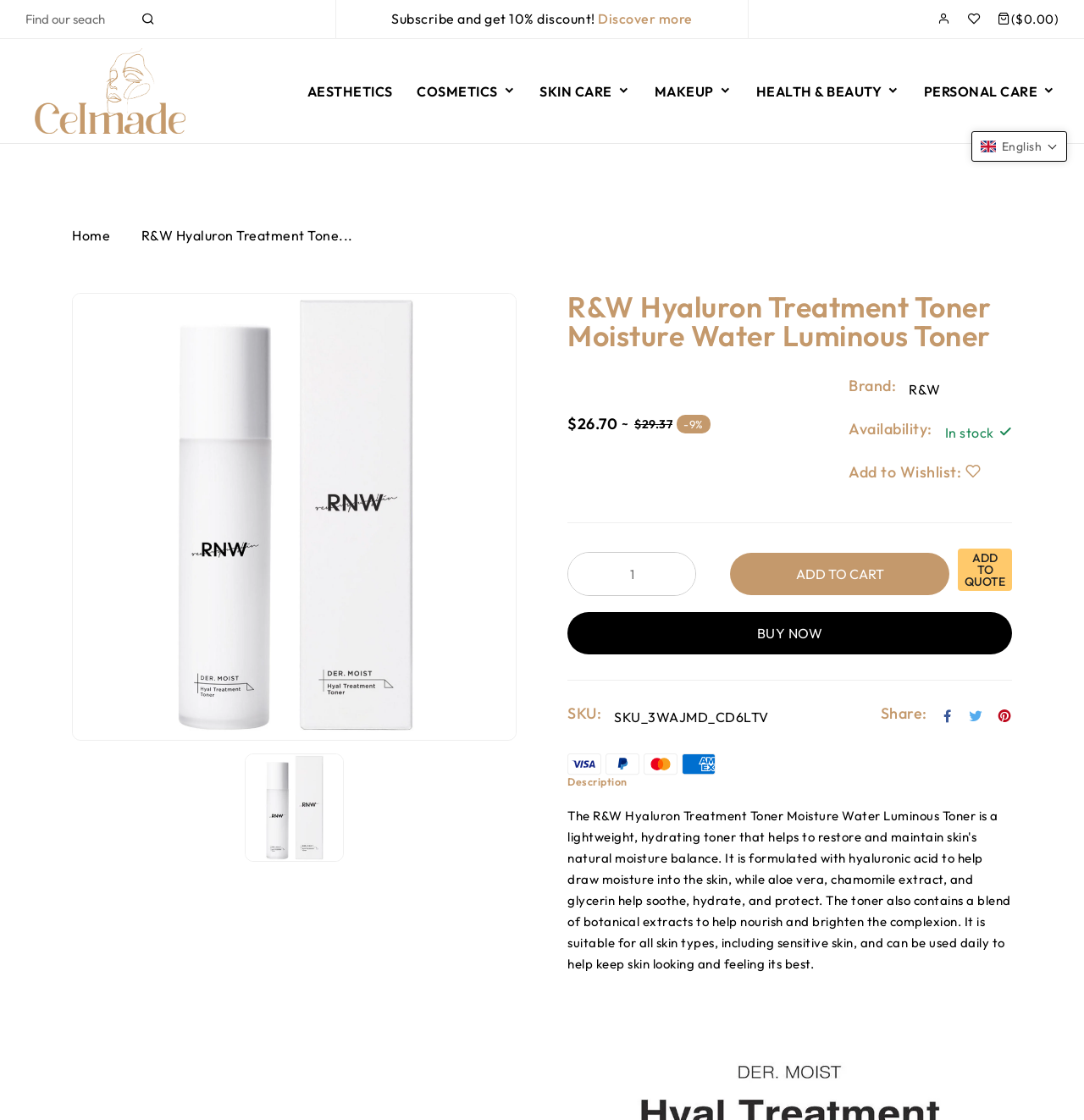What are the payment options?
Carefully analyze the image and provide a thorough answer to the question.

I found the payment options by looking at the section on the webpage that displays the payment method logos, which is located at the bottom of the page. The payment options are Visa, PayPal, Mastercard, and American Express.